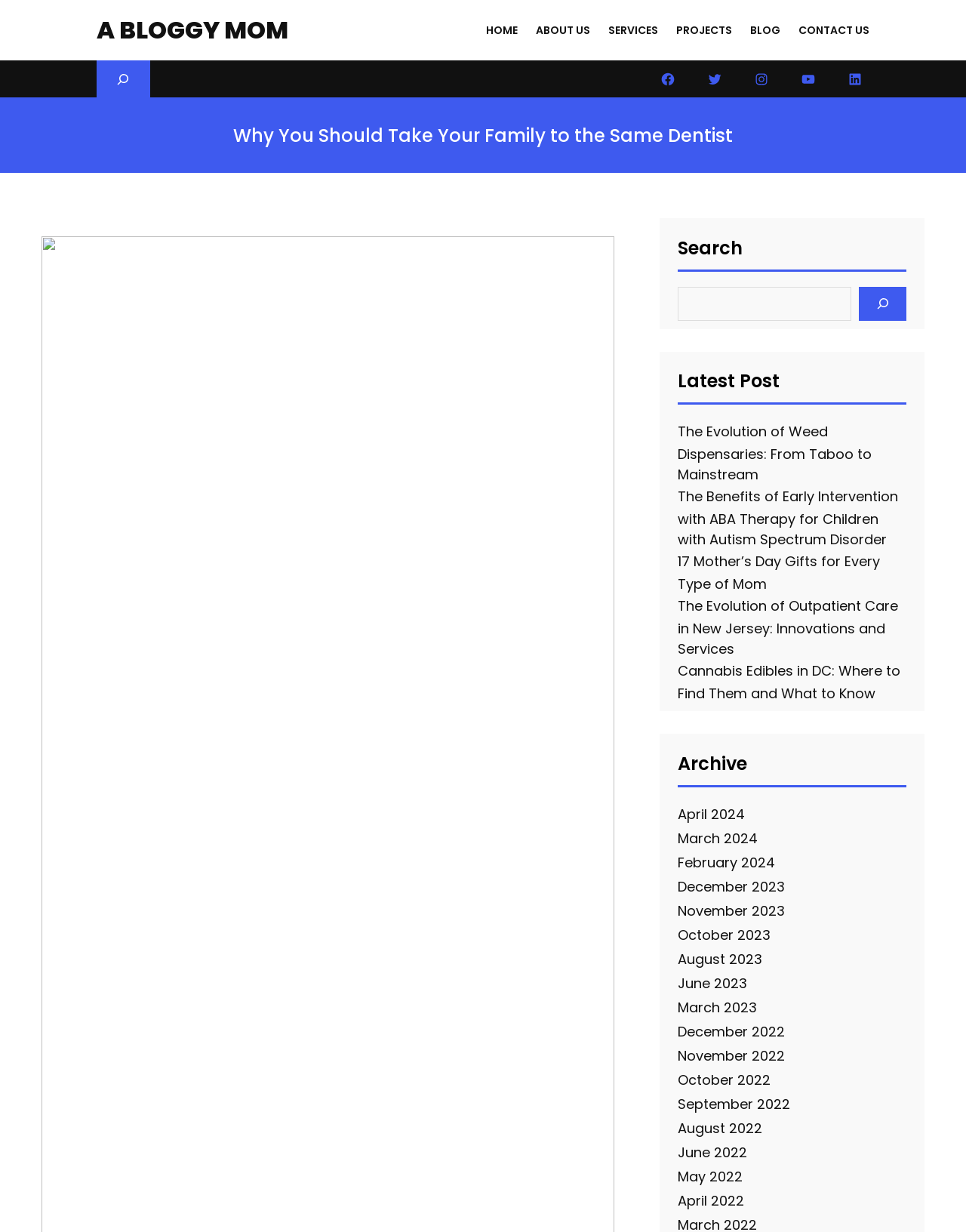Determine the main headline from the webpage and extract its text.

A BLOGGY MOM